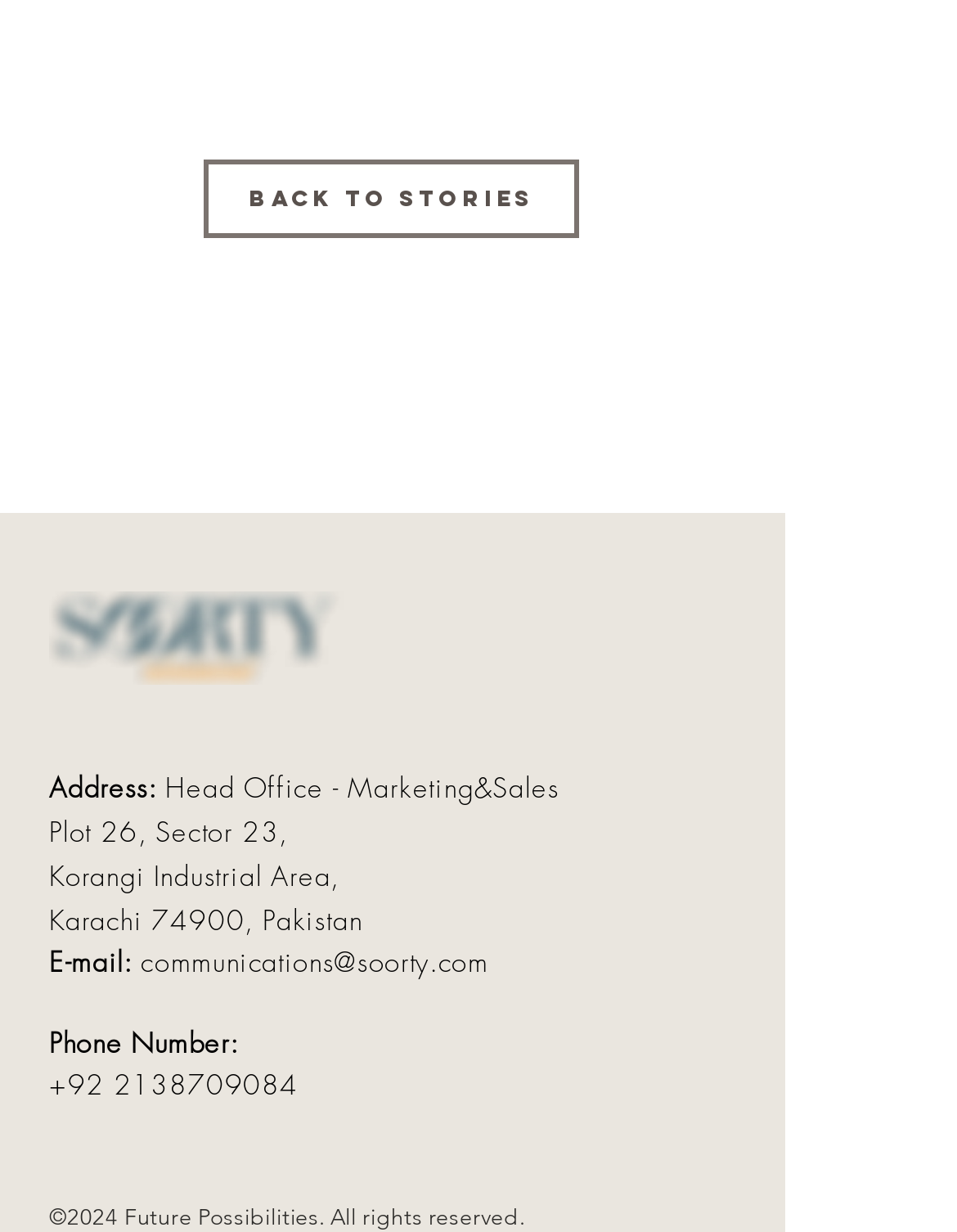Carefully observe the image and respond to the question with a detailed answer:
What is the company's email address?

I found the email address by looking at the link element with the OCR text 'communications@soorty.com'. This element is located below the 'E-mail:' static text element.